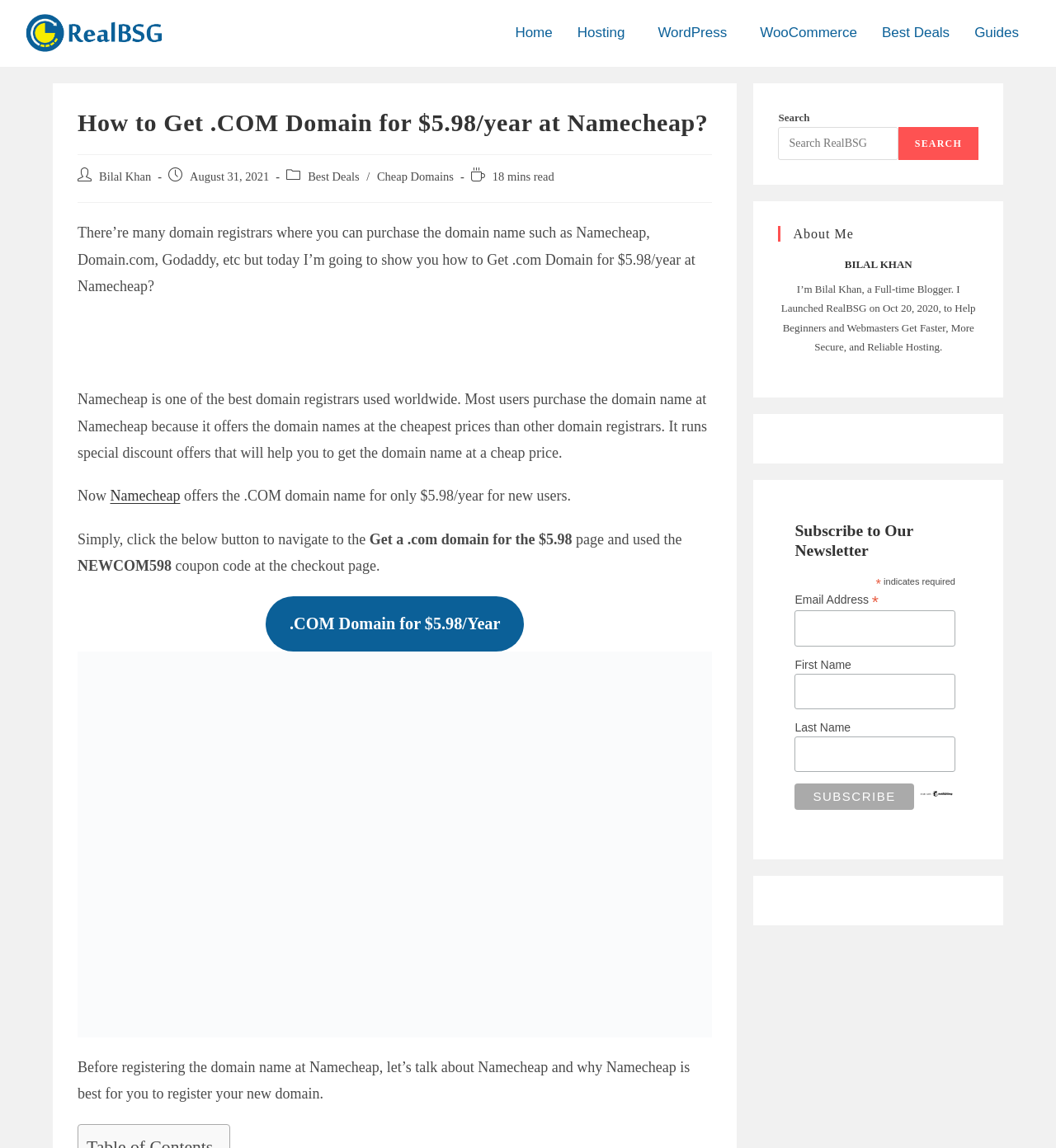Give a one-word or one-phrase response to the question:
What is the coupon code for the .com domain at Namecheap?

NEWCOM598